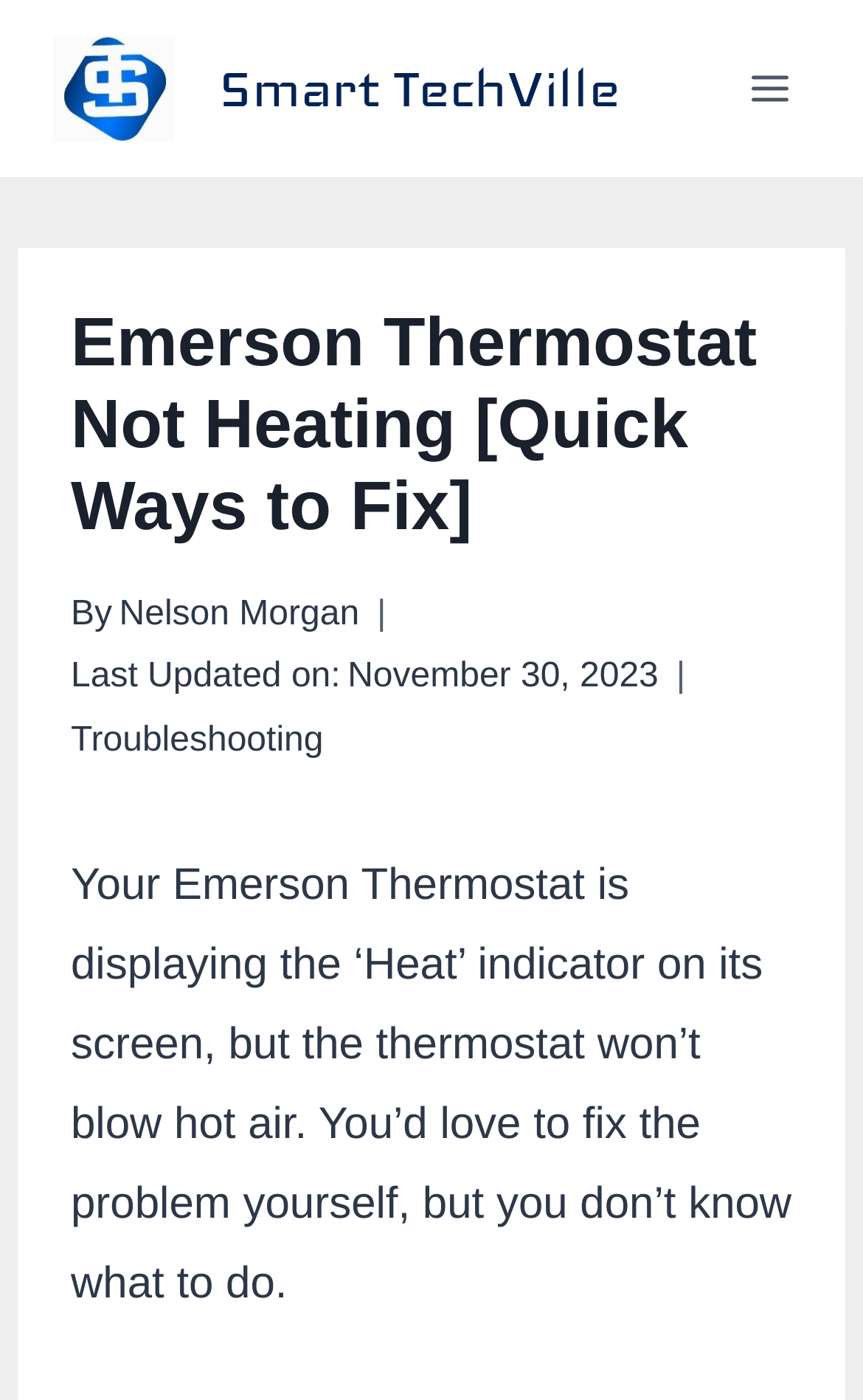What is the problem described in the article?
Provide a comprehensive and detailed answer to the question.

The problem described in the article can be found in the first paragraph, where it says 'Your Emerson Thermostat is displaying the ‘Heat’ indicator on its screen, but the thermostat won’t blow hot air.', indicating that the problem is that the Emerson Thermostat is not heating despite showing the 'Heat' indicator.